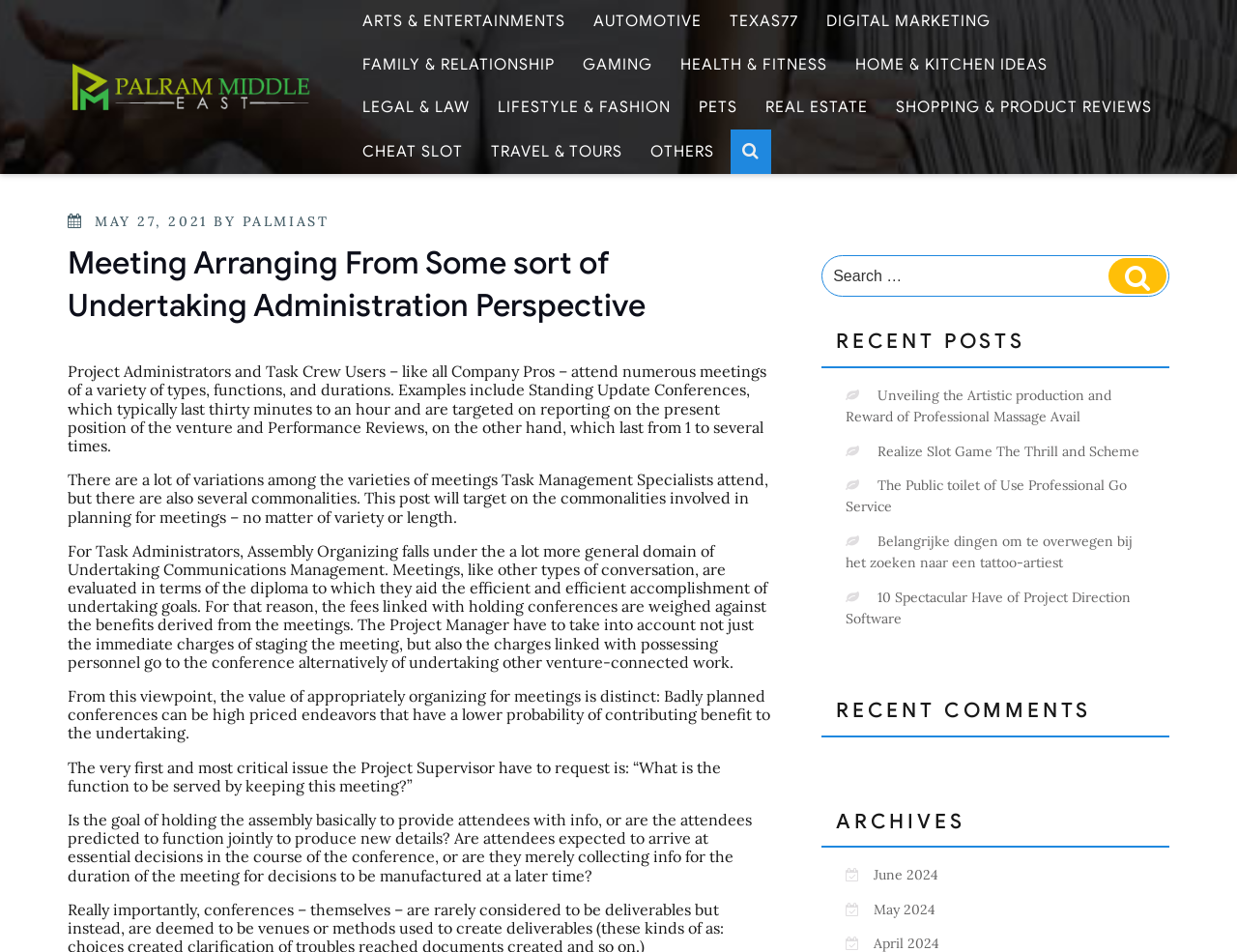What is the benefit of properly planning for meetings?
Analyze the image and provide a thorough answer to the question.

The text mentions that 'Badly planned conferences can be high priced endeavors that have a lower probability of contributing benefit to the undertaking.' This implies that properly planning for meetings can contribute to the undertaking goals, which is the desired outcome.